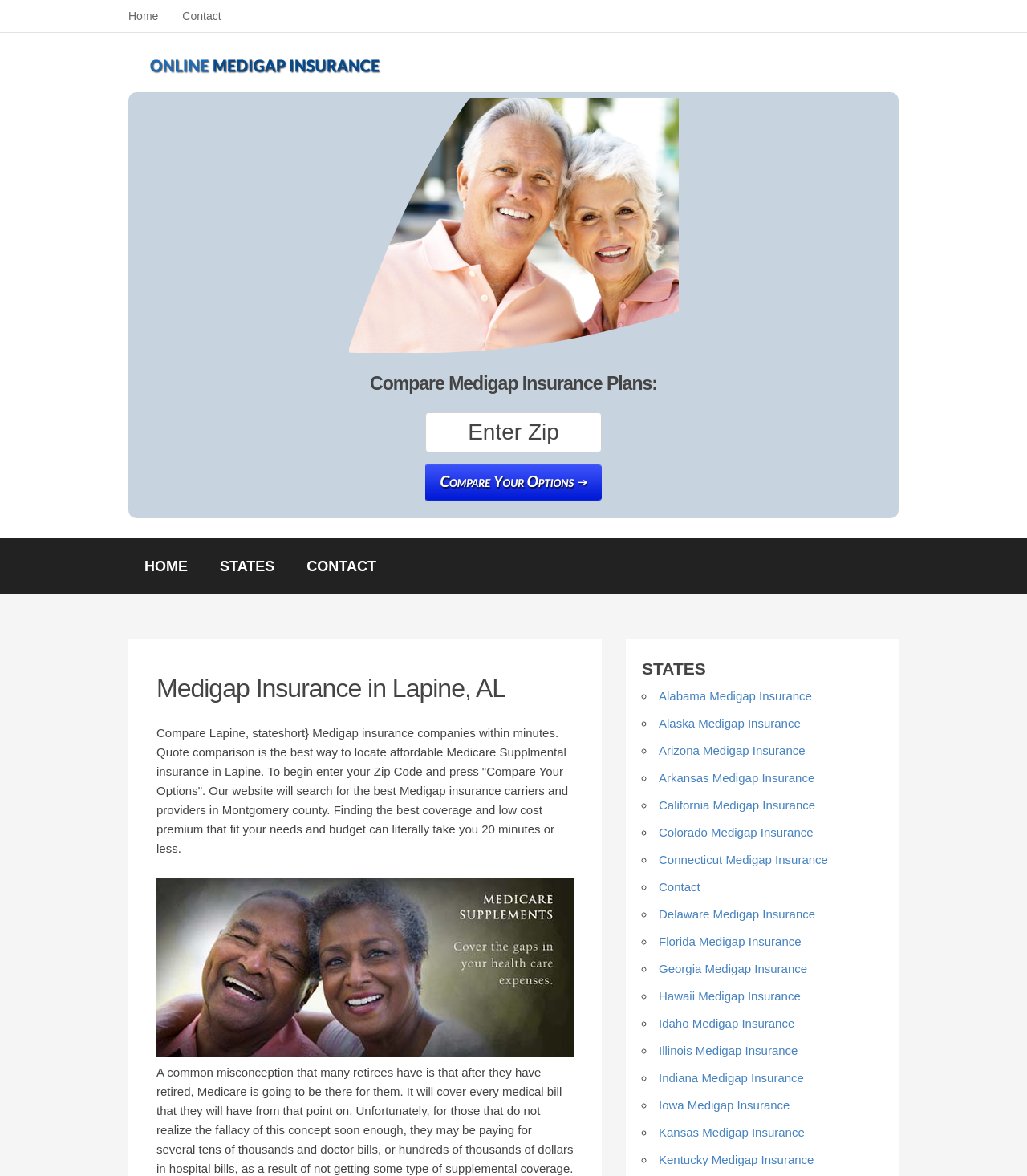Find the bounding box coordinates of the UI element according to this description: "Arkansas Medigap Insurance".

[0.641, 0.655, 0.793, 0.667]